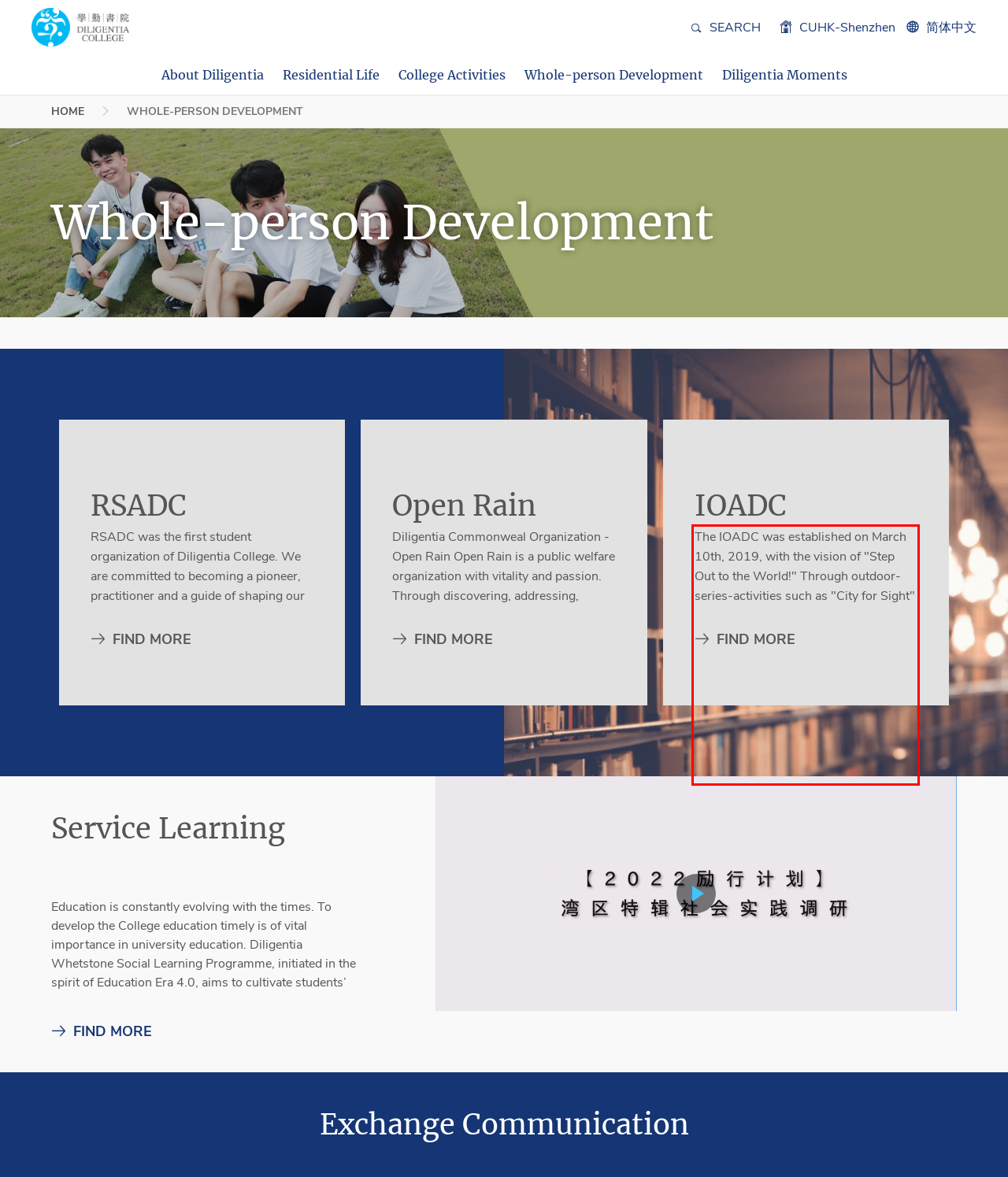Identify the text inside the red bounding box in the provided webpage screenshot and transcribe it.

The IOADC was established on March 10th, 2019, with the vision of "Step Out to the World!" Through outdoor-series-activities such as "City for Sight" and "Peak Hiking," as well as safety and first aid lectures. The organization aims to help students and faculty explore the mountains and seas of the world, experiencing the continuity between human-nature and historical sites. Everyone is welcome to join us in embracing the mountains and seas with songs and steps.